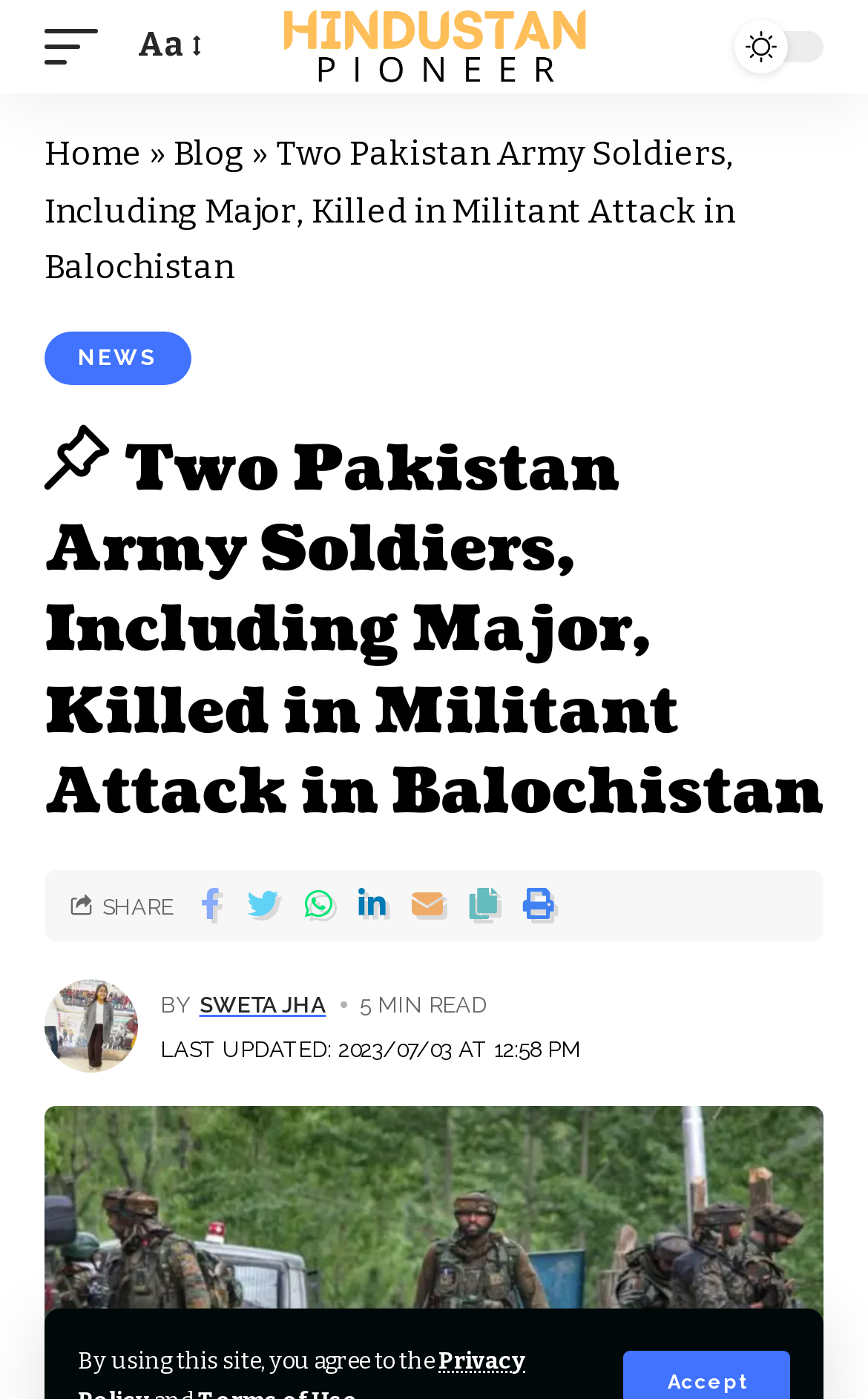Please provide a short answer using a single word or phrase for the question:
How many minutes does it take to read this article?

5 MIN READ